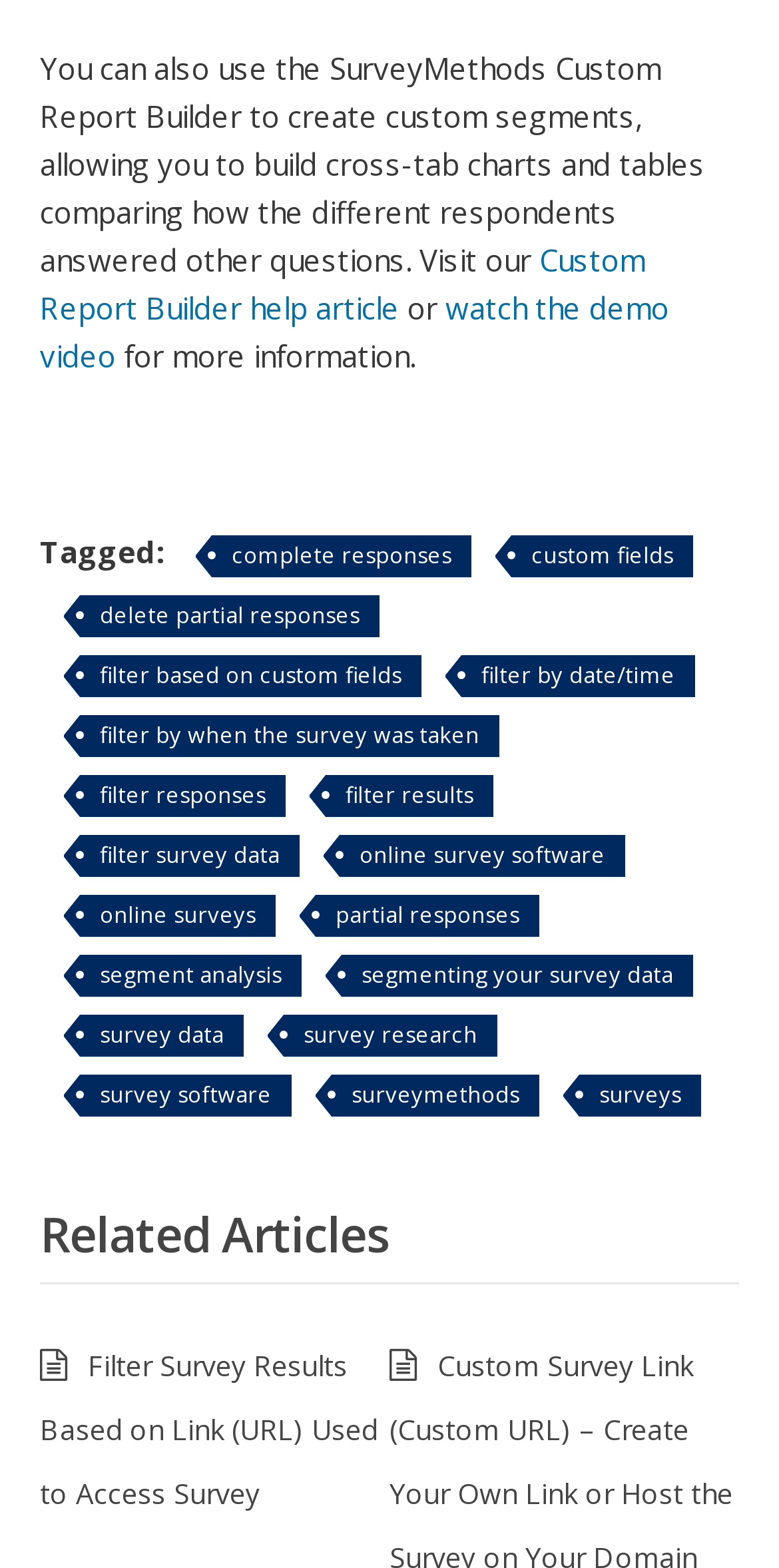How many links are available under the 'Tagged:' section?
Please provide a single word or phrase answer based on the image.

3